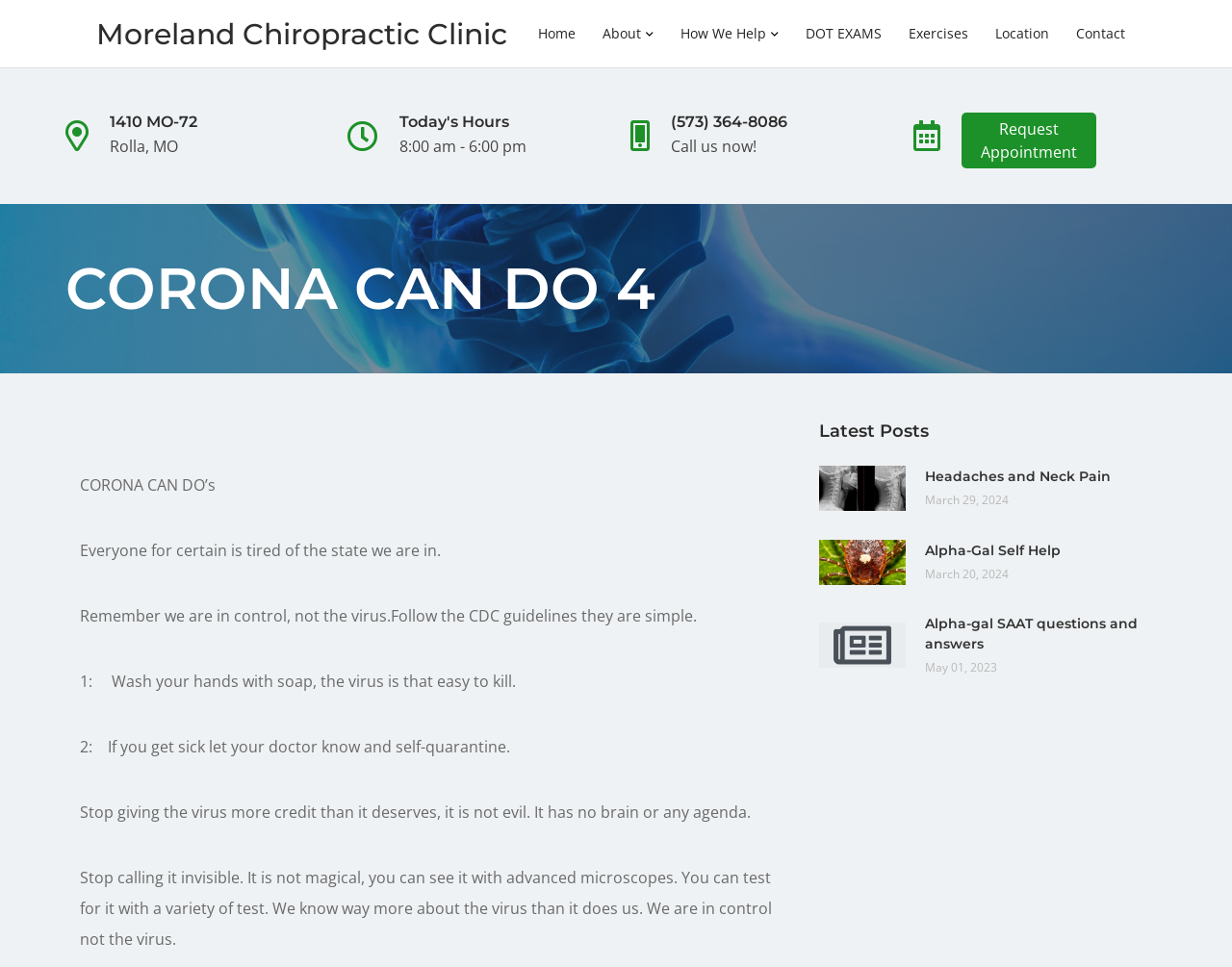Your task is to extract the text of the main heading from the webpage.

CORONA CAN DO 4